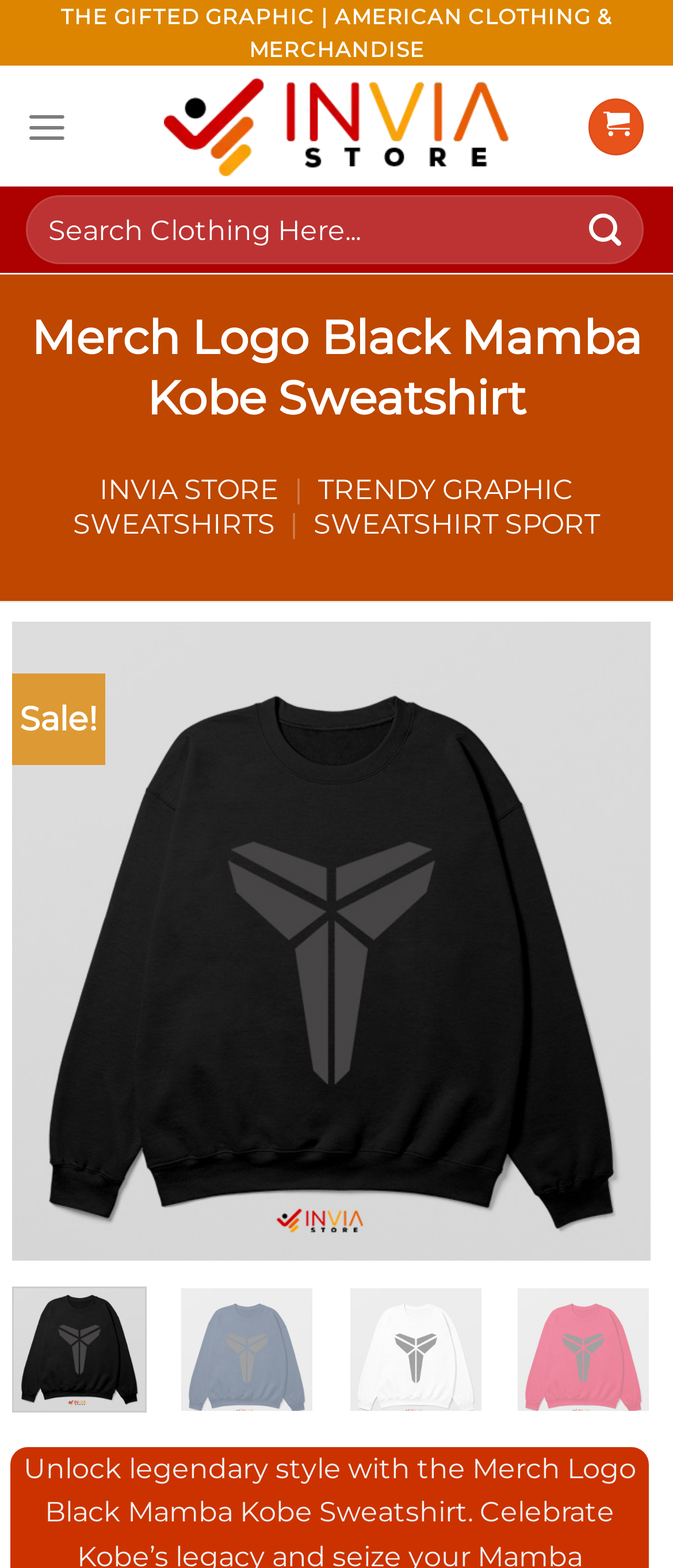Offer a detailed explanation of the webpage layout and contents.

The webpage is about the Merch Logo Black Mamba Kobe Sweatshirt, celebrating Kobe's legacy. At the top, there is a header section with the store name "INVIA STORE" in a logo format, accompanied by a menu link and a search bar. The search bar has a placeholder text "Search for:" and a submit button.

Below the header, there is a section with a heading "Merch Logo Black Mamba Kobe Sweatshirt" followed by a breadcrumb navigation with links to "INVIA STORE", "TRENDY GRAPHIC SWEATSHIRTS", and "SWEATSHIRT SPORT".

The main content area features a large image of the Merch Logo Black Mamba Kobe Sweatshirt, taking up most of the width. Below the image, there is a table with a "Sale!" label. Further down, there are four smaller images of the sweatshirt in different colors: black, navy, white, and red.

On the top-right corner, there is a small icon with a shopping cart symbol.